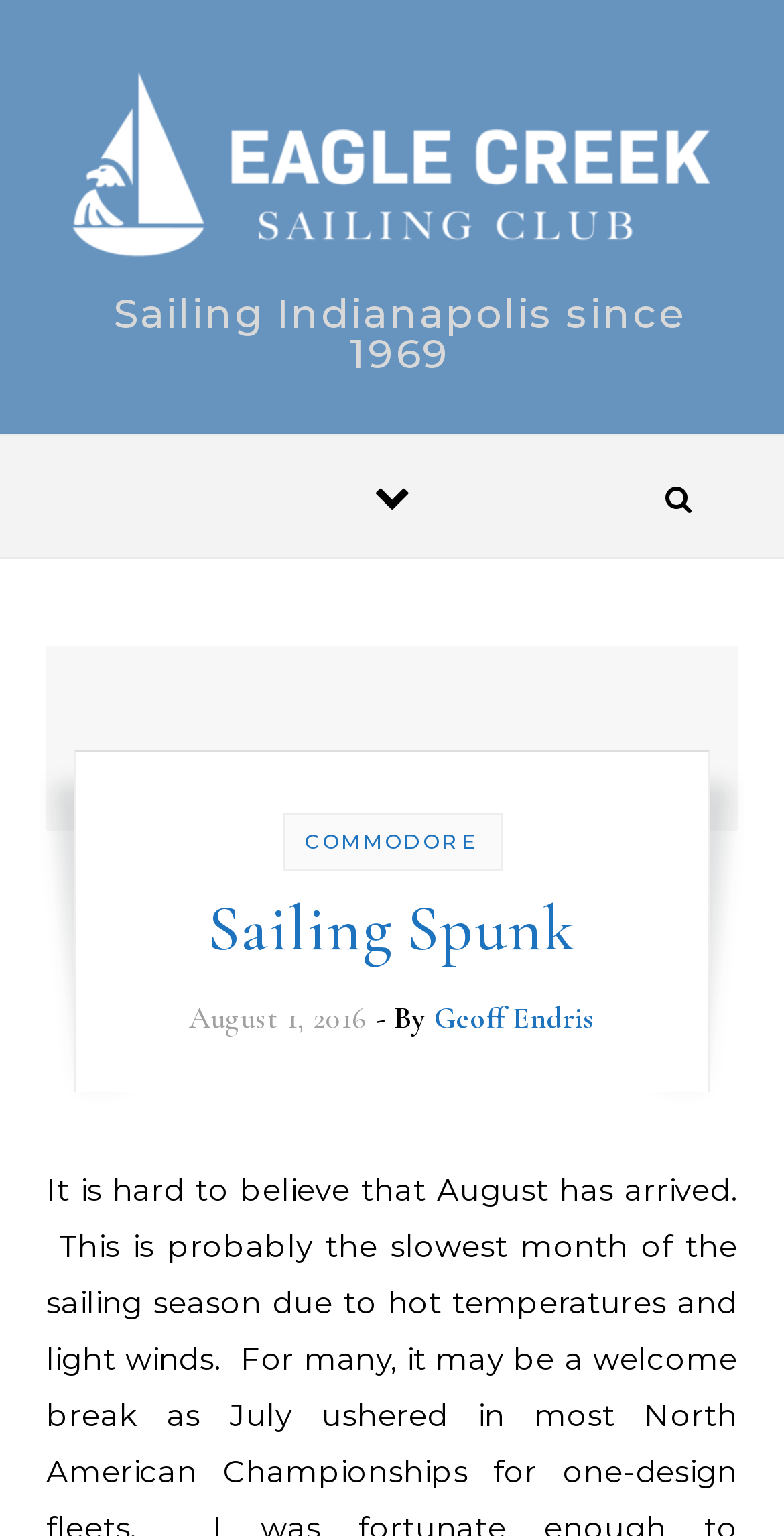Generate a comprehensive description of the webpage.

The webpage is about the Eagle Creek Sailing Club, specifically focusing on August 2016. At the top, there is a logo of the sailing club, which is an image with the text "Eagle Creek Sailing Club" embedded in it. Below the logo, there is a brief description stating "Sailing Indianapolis since 1969".

On the right side of the page, there are two buttons, one with a search icon and the other with a grid icon. Below these buttons, there is a section with a heading "Sailing Spunk" and a subheading "COMMODORE". This section appears to be a blog post or article, with the title "Sailing Spunk" linked to a separate page. The post is dated August 1, 2016, and is written by Geoff Endris, whose name is also linked to a separate page.

Overall, the webpage has a simple layout with a focus on the sailing club's logo and a brief description at the top, followed by a section with a blog post or article below.